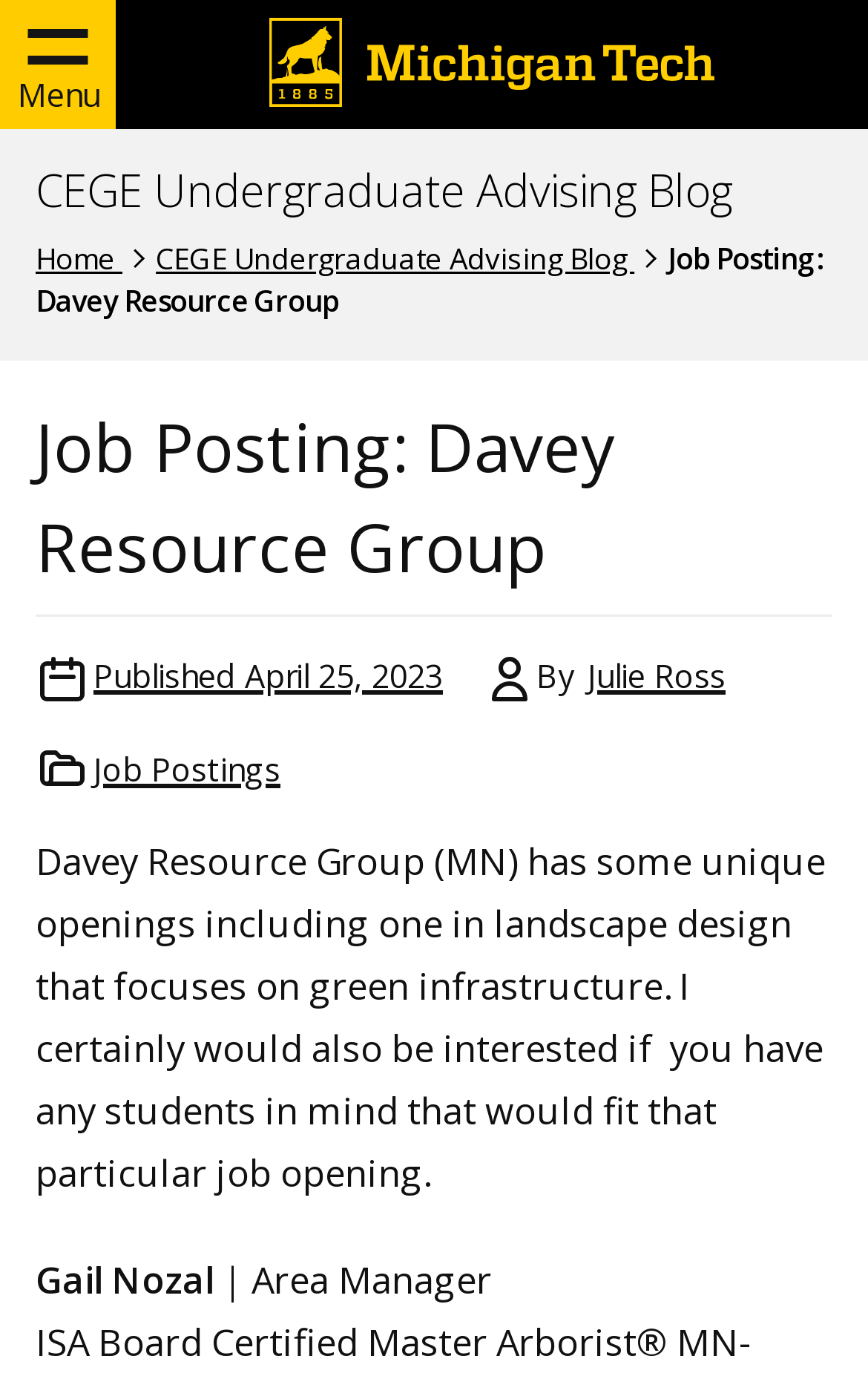Use a single word or phrase to respond to the question:
What is the name of the company with job openings?

Davey Resource Group